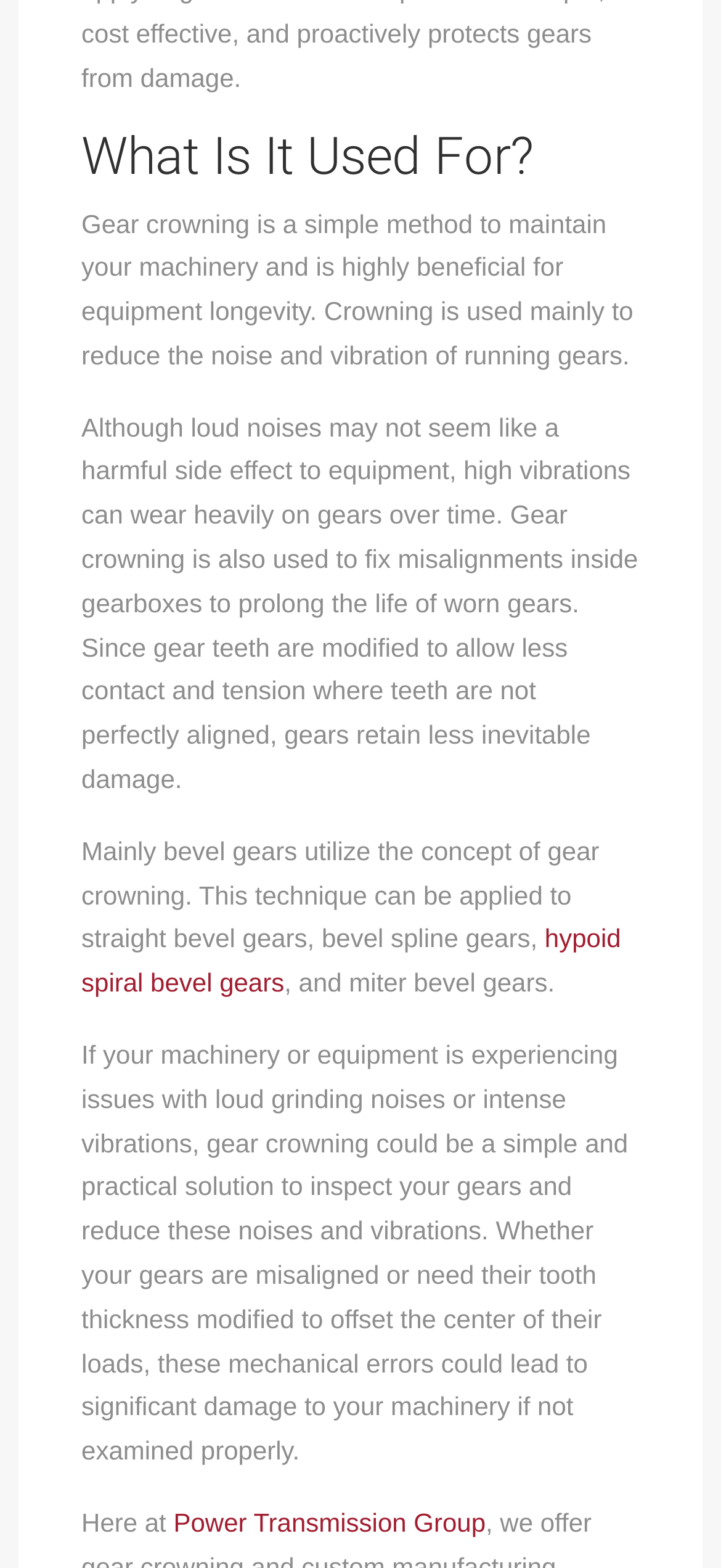Identify the bounding box coordinates for the UI element described by the following text: "hypoid spiral bevel gears". Provide the coordinates as four float numbers between 0 and 1, in the format [left, top, right, bottom].

[0.113, 0.589, 0.861, 0.636]